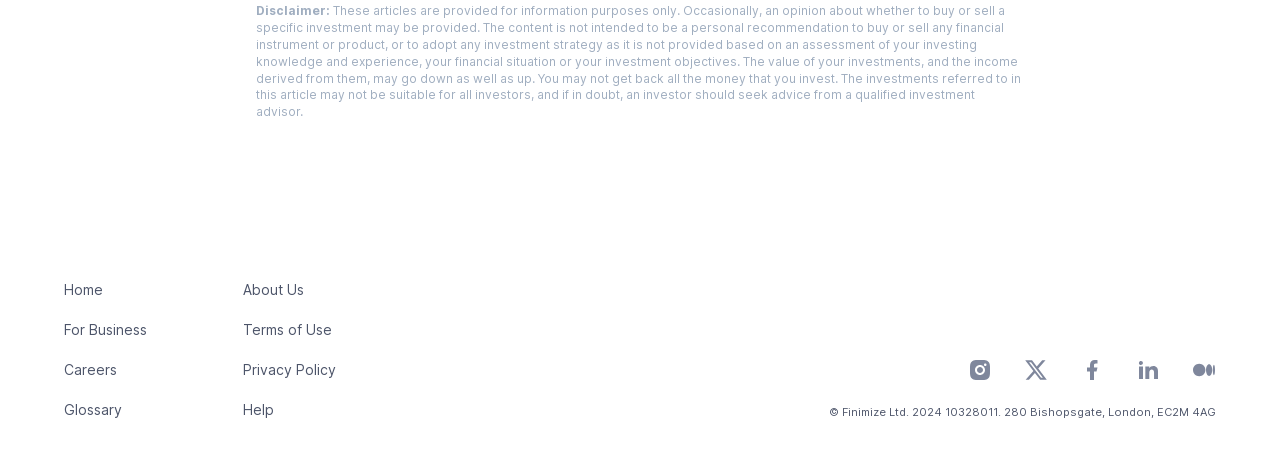Please predict the bounding box coordinates (top-left x, top-left y, bottom-right x, bottom-right y) for the UI element in the screenshot that fits the description: Glossary

[0.05, 0.876, 0.095, 0.929]